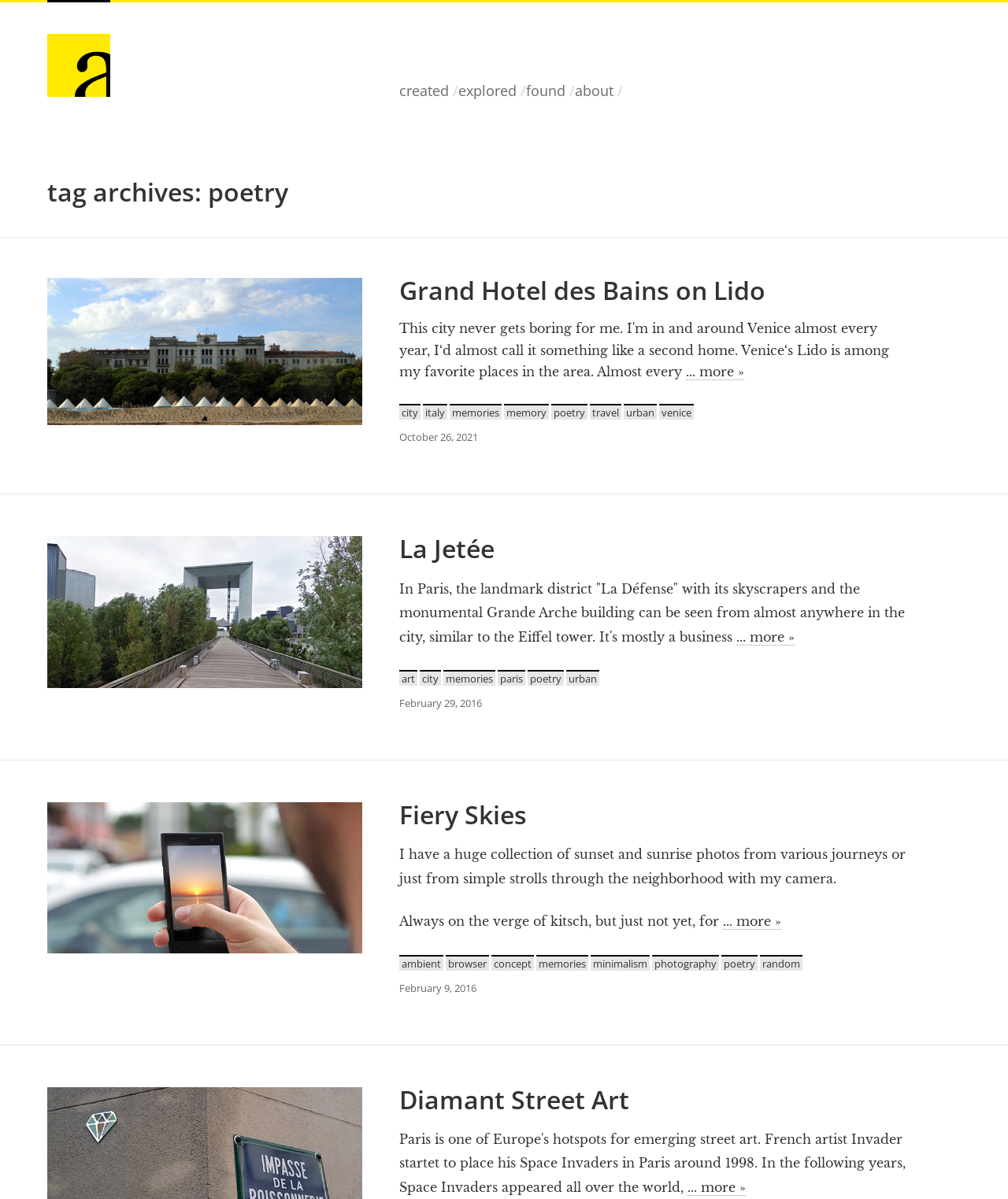Locate the bounding box coordinates of the area you need to click to fulfill this instruction: 'click on the 'created' link'. The coordinates must be in the form of four float numbers ranging from 0 to 1: [left, top, right, bottom].

[0.396, 0.068, 0.455, 0.085]